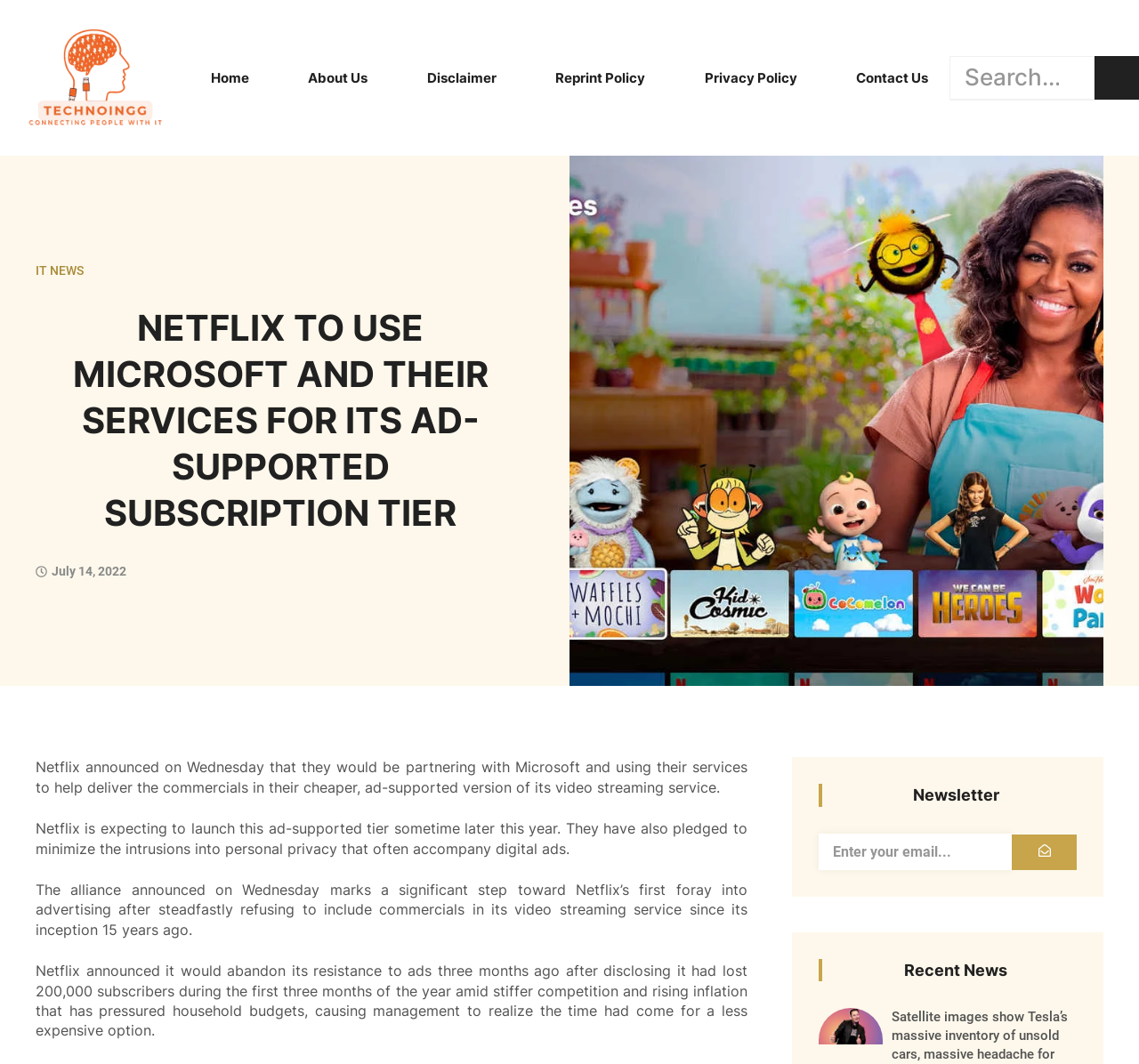Please specify the bounding box coordinates of the region to click in order to perform the following instruction: "Subscribe to Newsletter".

[0.719, 0.783, 0.889, 0.818]